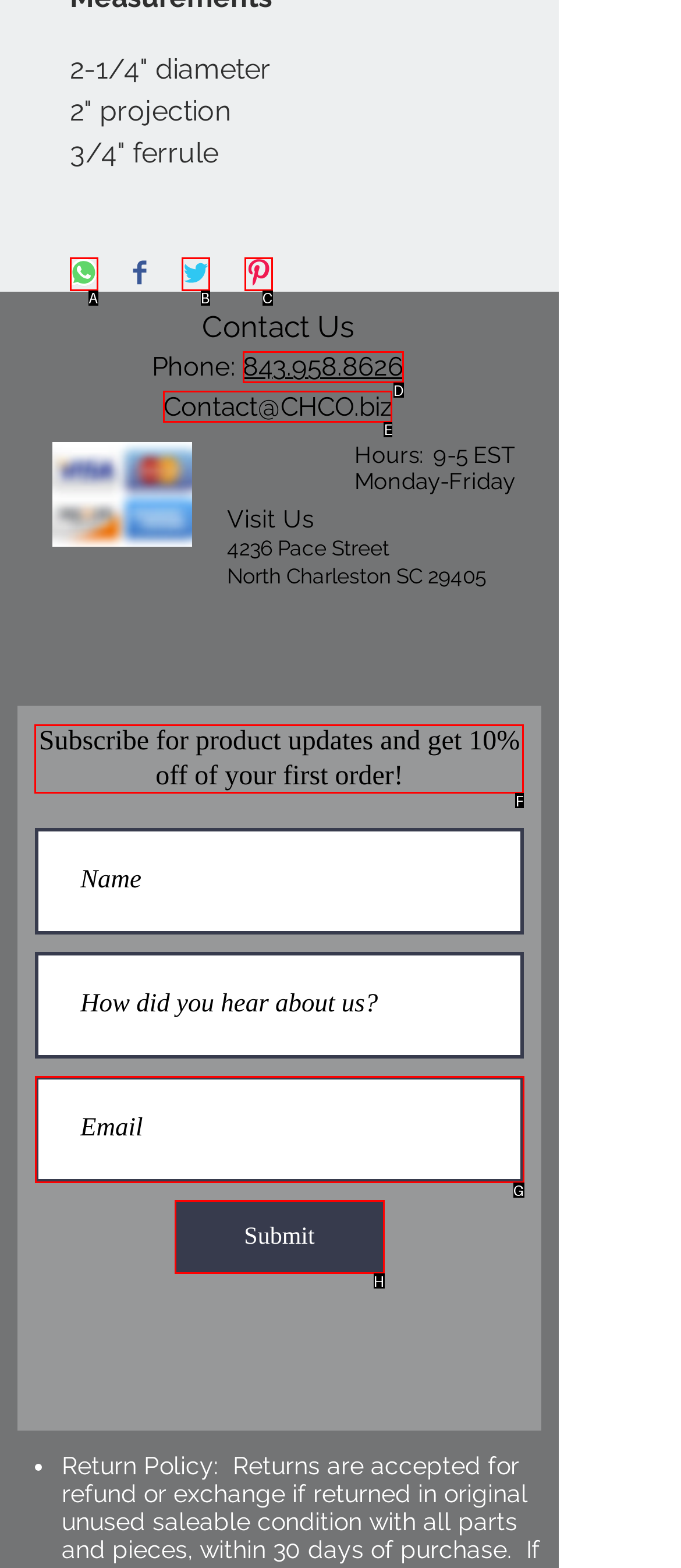Determine which UI element you should click to perform the task: Subscribe for product updates
Provide the letter of the correct option from the given choices directly.

F